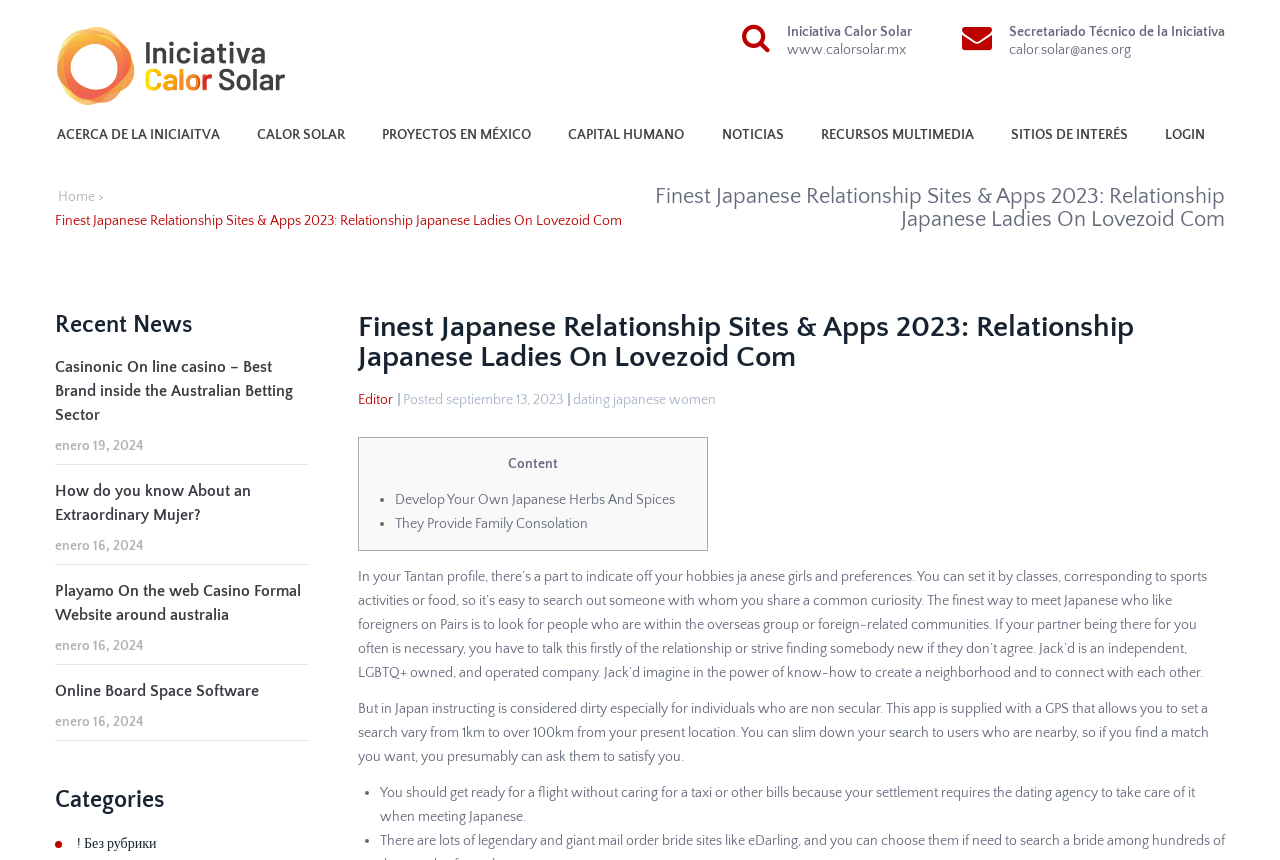Please answer the following query using a single word or phrase: 
What is the name of the initiative?

Iniciativa Calor Solar